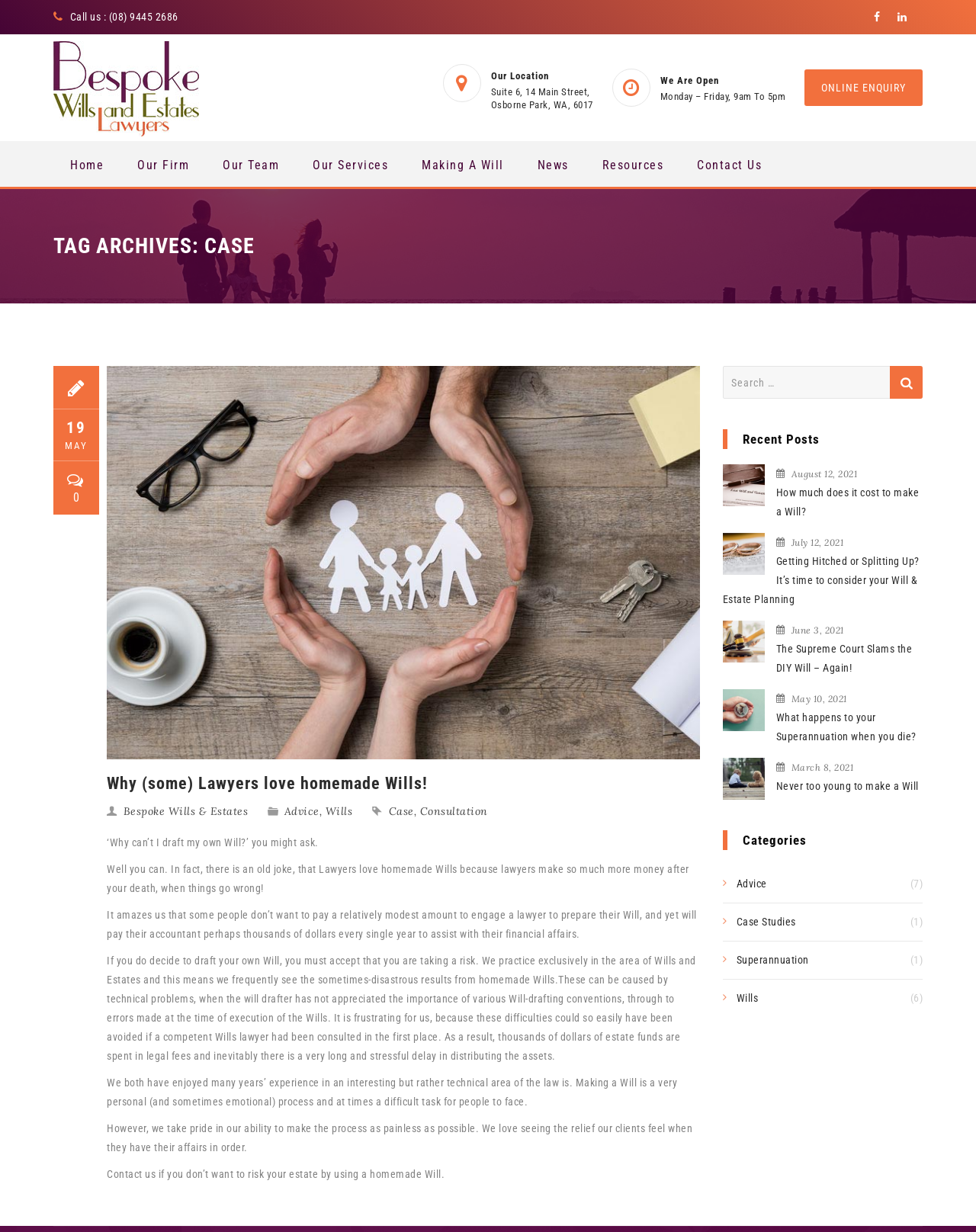What are the office hours?
Please provide a detailed answer to the question.

The office hours are located in the 'We Are Open' section, which is a heading element, and the hours are specified as 'Monday – Friday, 9am To 5pm' in a StaticText element.